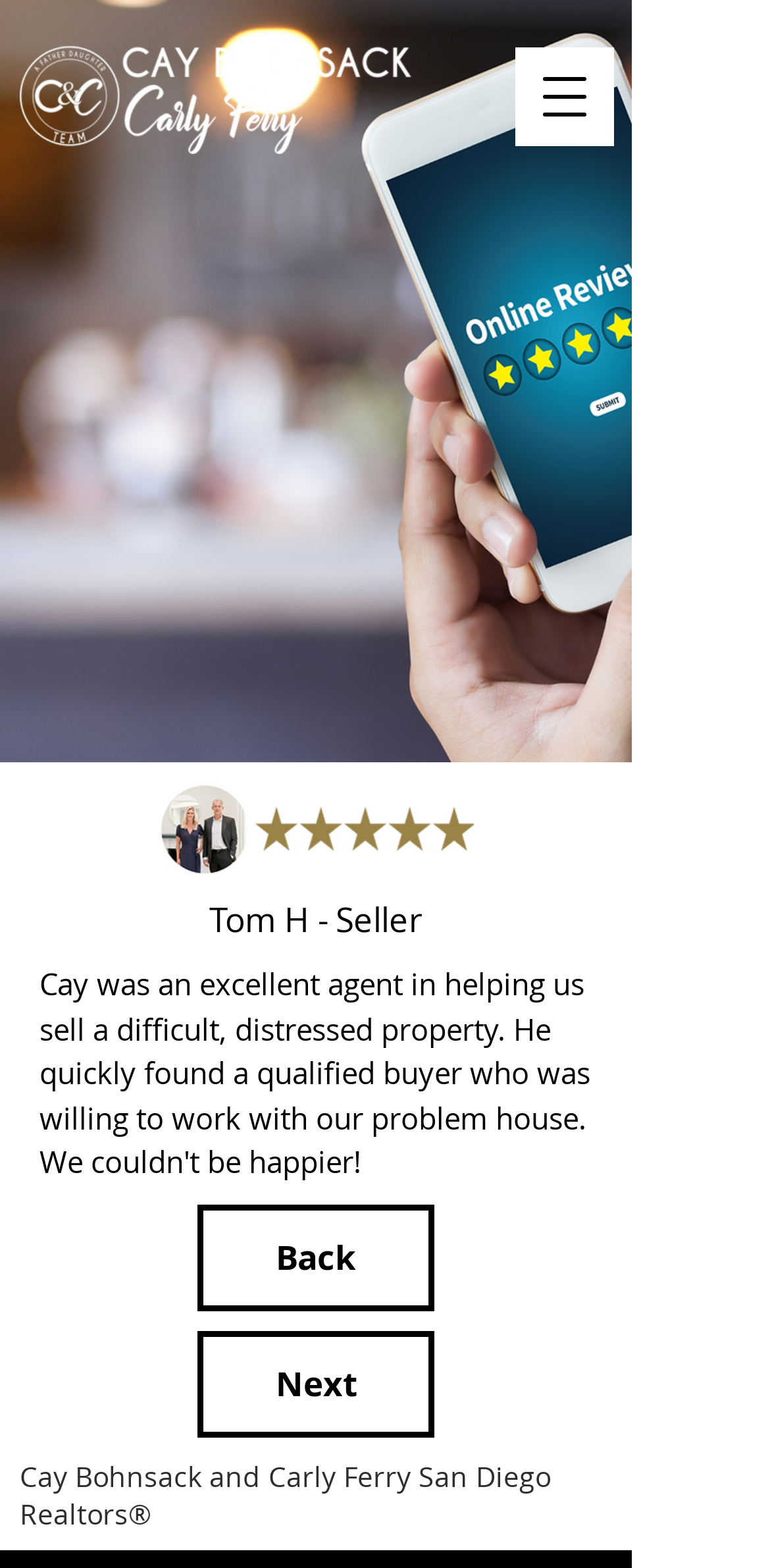Refer to the image and offer a detailed explanation in response to the question: What is the name of the seller?

The heading on the webpage reads 'Tom H - Seller', which indicates that Tom H is the seller.